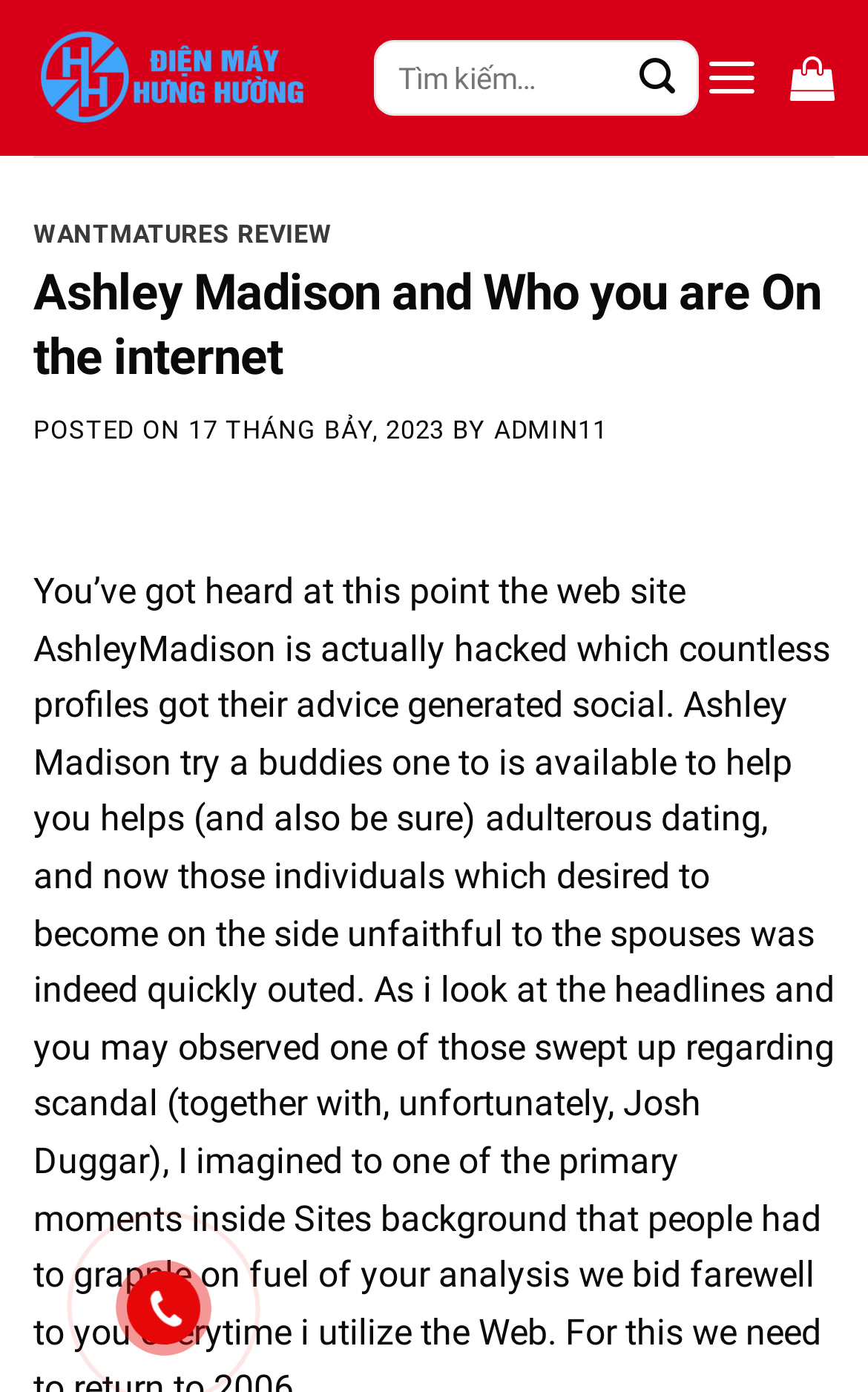Predict the bounding box coordinates for the UI element described as: "aria-label="Submit" value="Tìm kiếm"". The coordinates should be four float numbers between 0 and 1, presented as [left, top, right, bottom].

[0.714, 0.029, 0.802, 0.083]